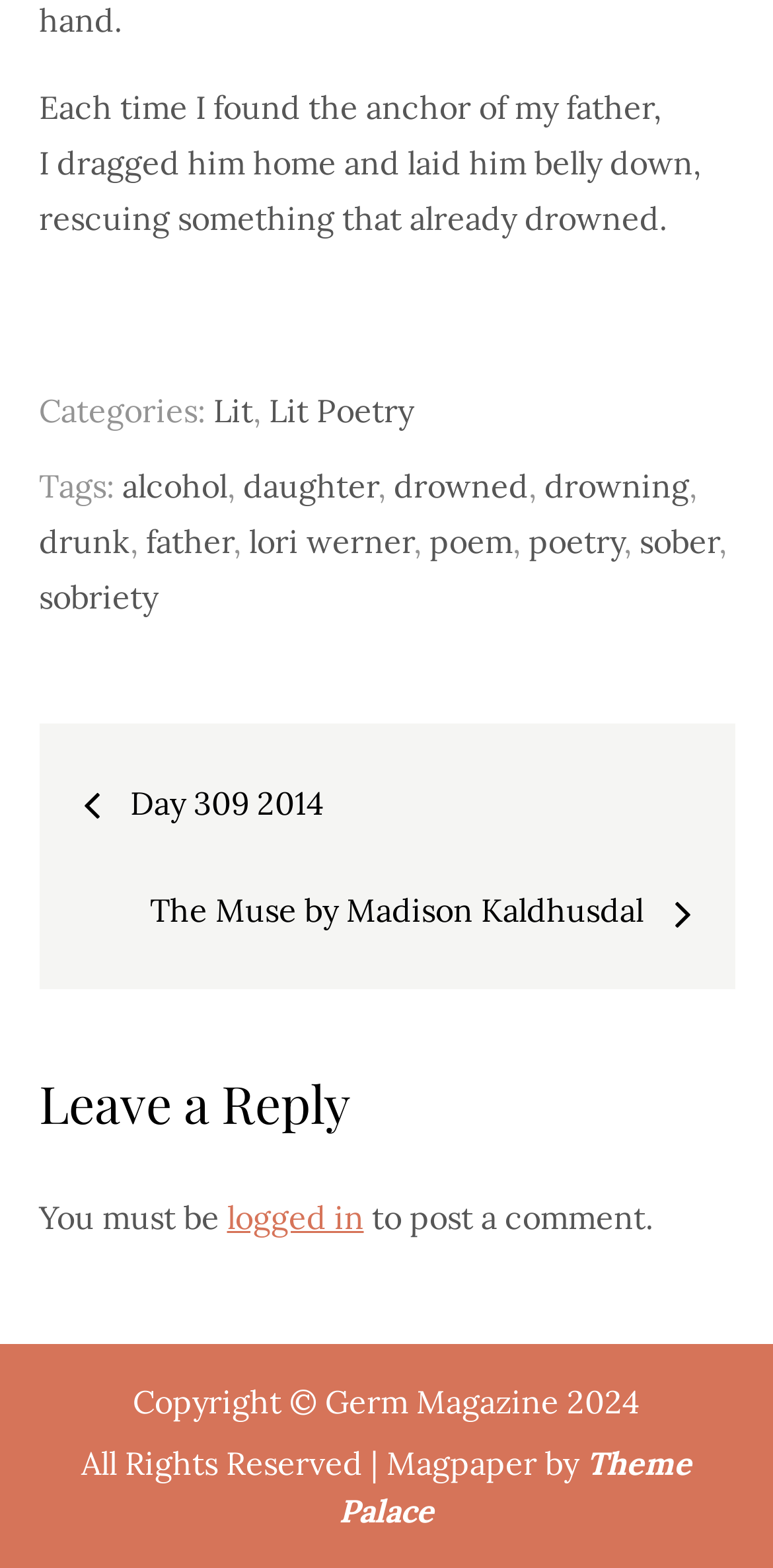What is the name of the magazine?
Provide a detailed answer to the question using information from the image.

The name of the magazine can be determined by looking at the copyright information at the bottom of the page, which states 'Copyright © Germ Magazine 2024'.